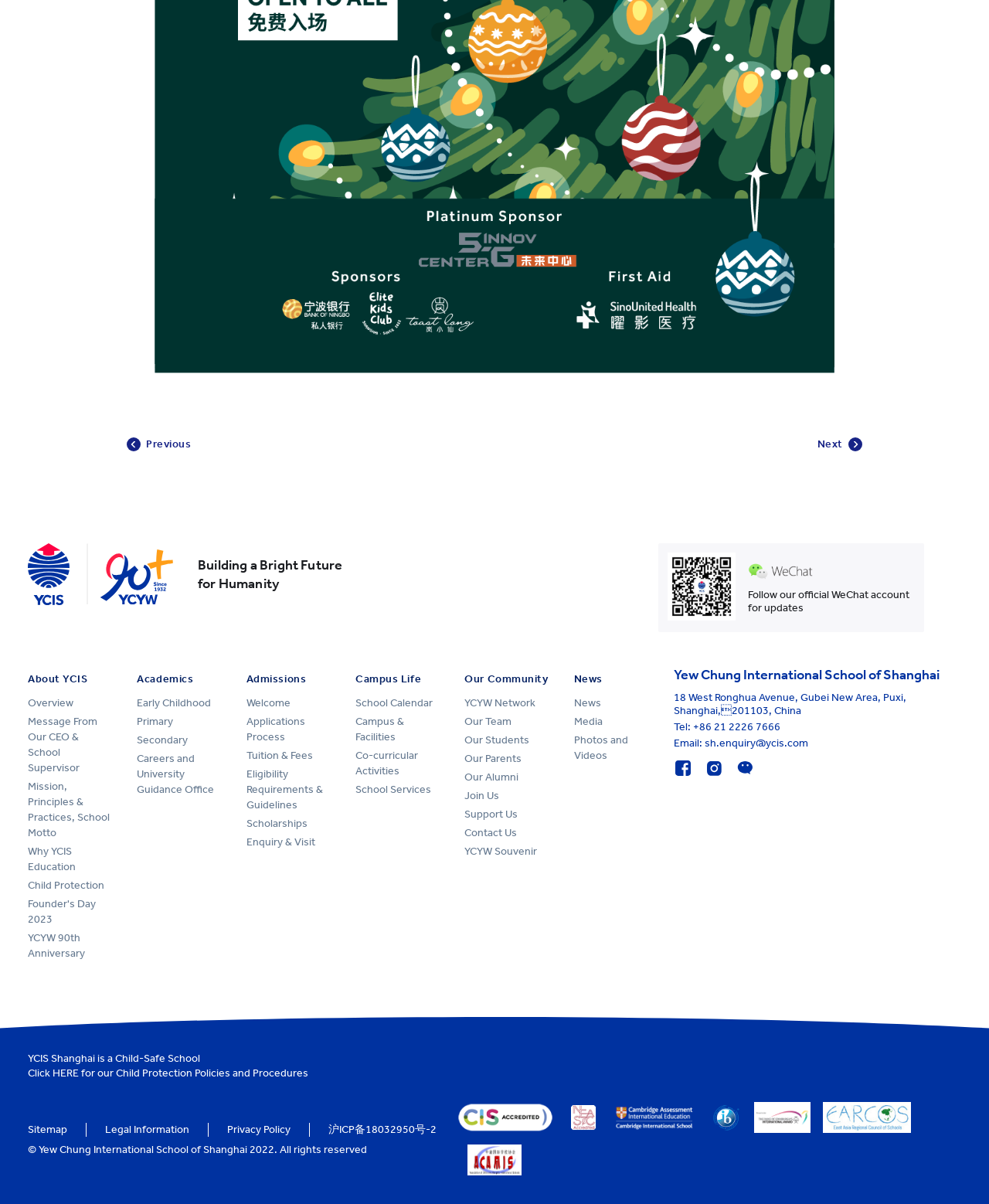Please respond to the question with a concise word or phrase:
What is the copyright year of the school?

2022